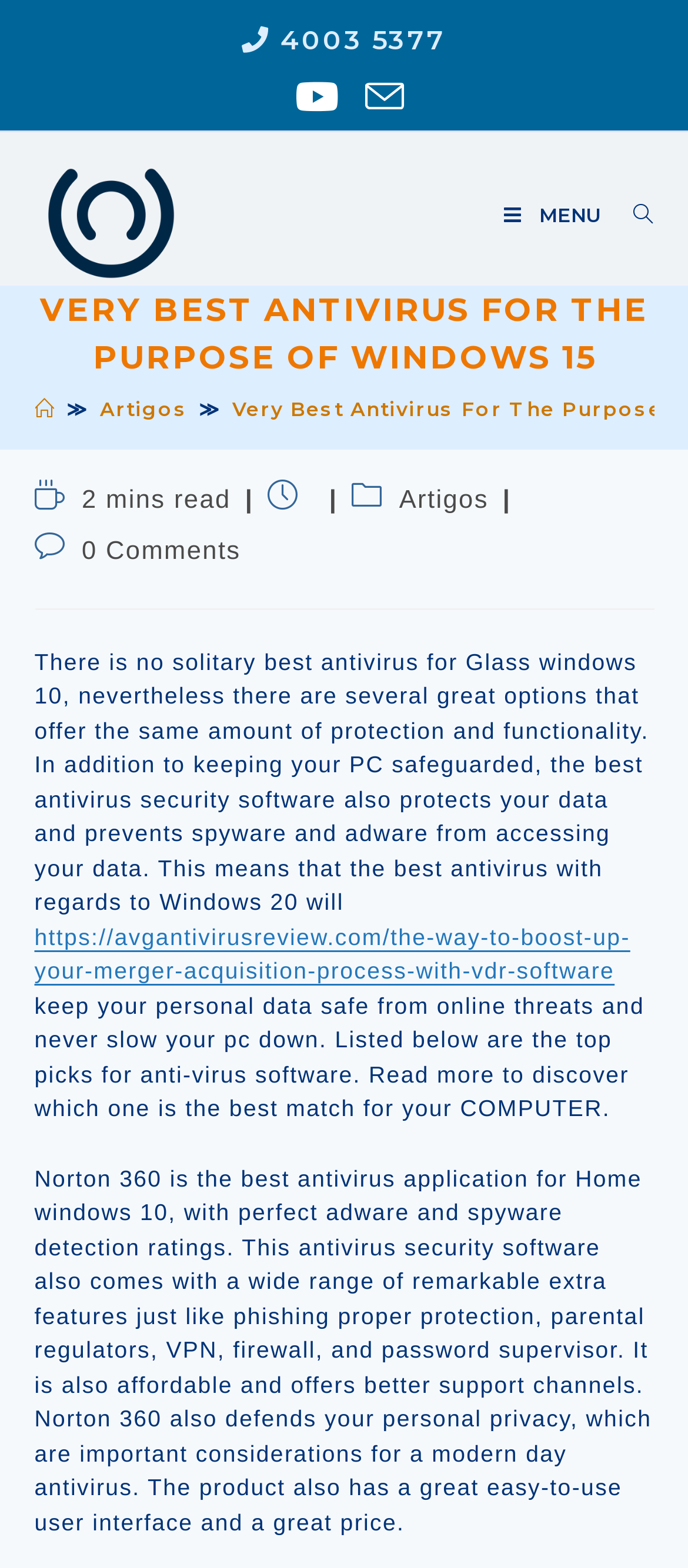Locate the bounding box coordinates of the element that should be clicked to fulfill the instruction: "Search for something".

[0.882, 0.129, 0.95, 0.144]